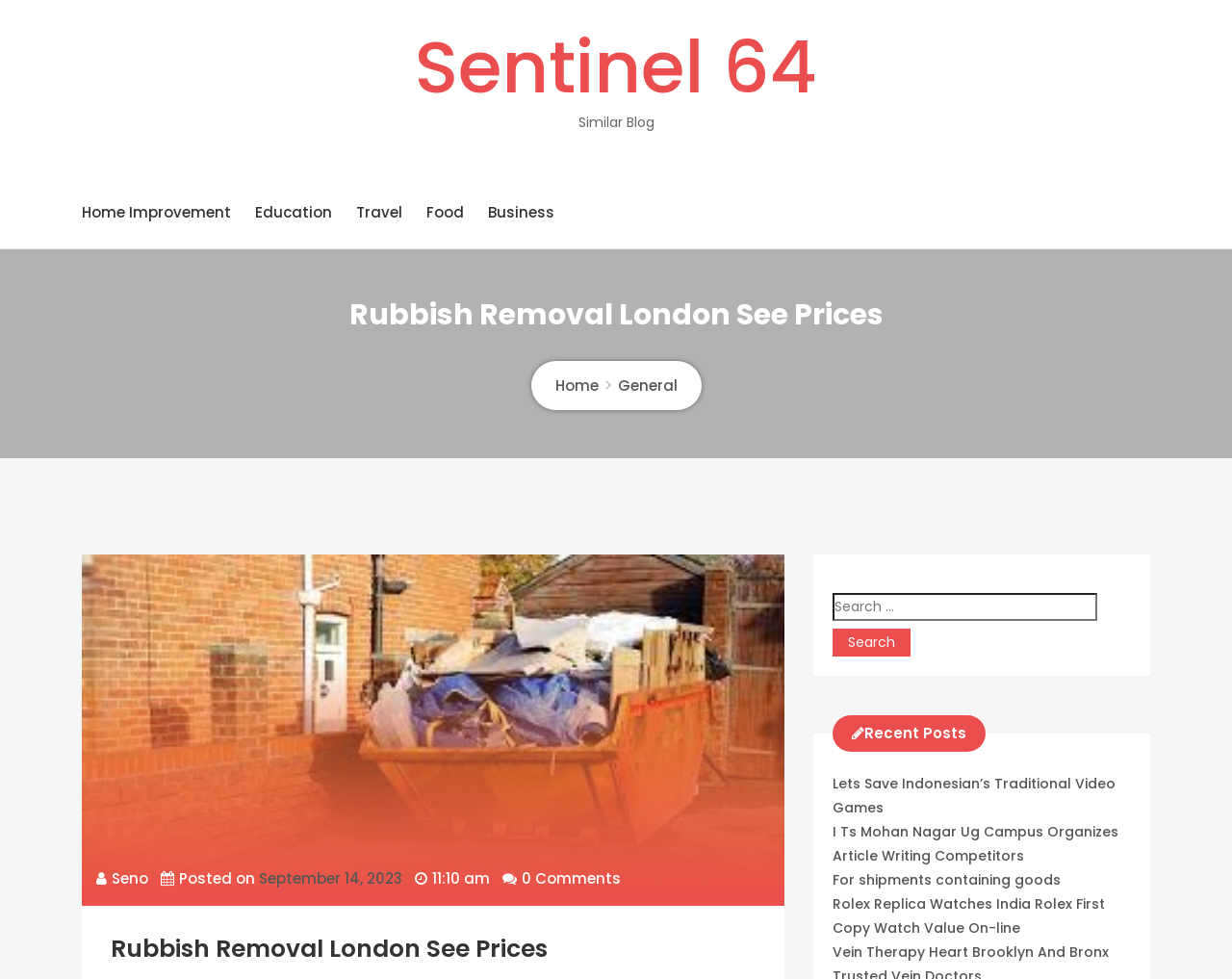Generate a thorough description of the webpage.

The webpage is about Rubbish Removal London, with a focus on prices. At the top, there is a heading "Sentinel 64" with a link to the same name. Below it, there is a static text "Similar Blog". 

On the left side, there are several links to different categories, including "Home Improvement", "Education", "Travel", "Food", and "Business". 

Further down, there is a heading "Rubbish Removal London See Prices" with a link to "Home" and "General" on the right side. 

At the bottom of the page, there is a section with a static text "Seno", followed by "Posted on" and a link to the date "September 14, 2023", along with the time "11:10 am" and "0 Comments". 

On the right side, there is a search bar with a button labeled "Search". Above the search bar, there is a heading with an icon "\uf040 Recent Posts", followed by four links to recent posts, including "Lets Save Indonesian’s Traditional Video Games", "I Ts Mohan Nagar Ug Campus Organizes Article Writing Competitors", "For shipments containing goods", and "Rolex Replica Watches India Rolex First Copy Watch Value On-line".